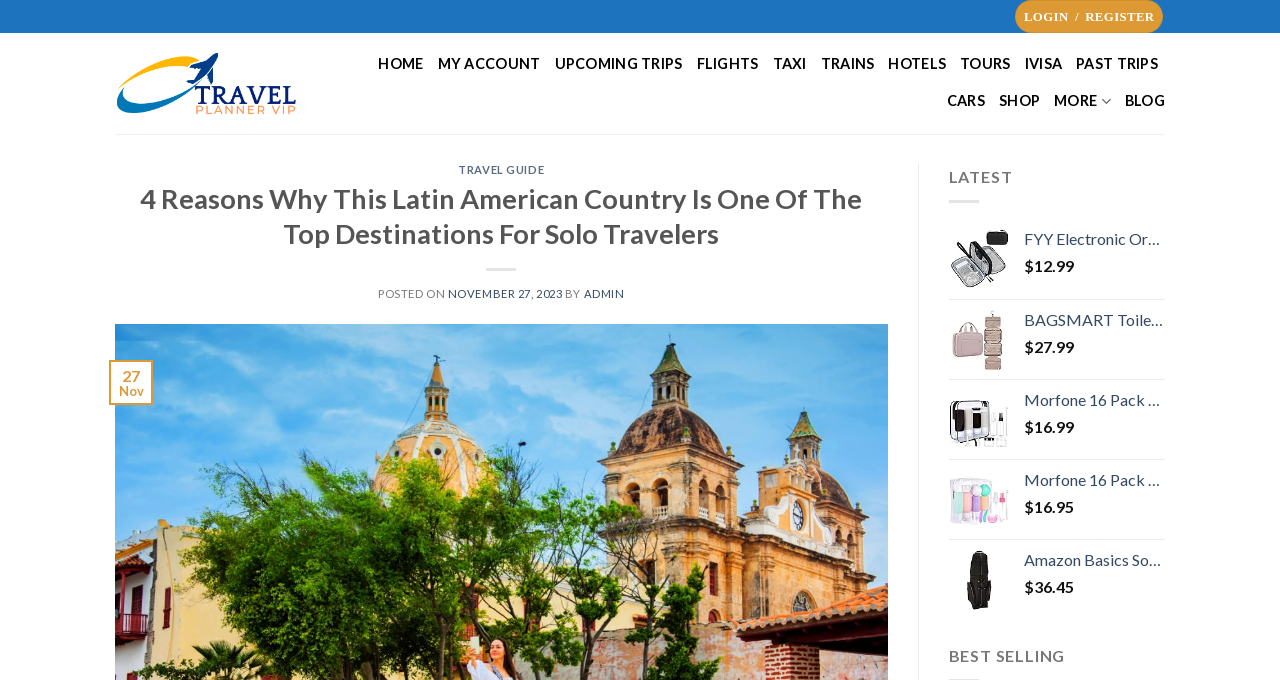Could you indicate the bounding box coordinates of the region to click in order to complete this instruction: "View all use cases".

None